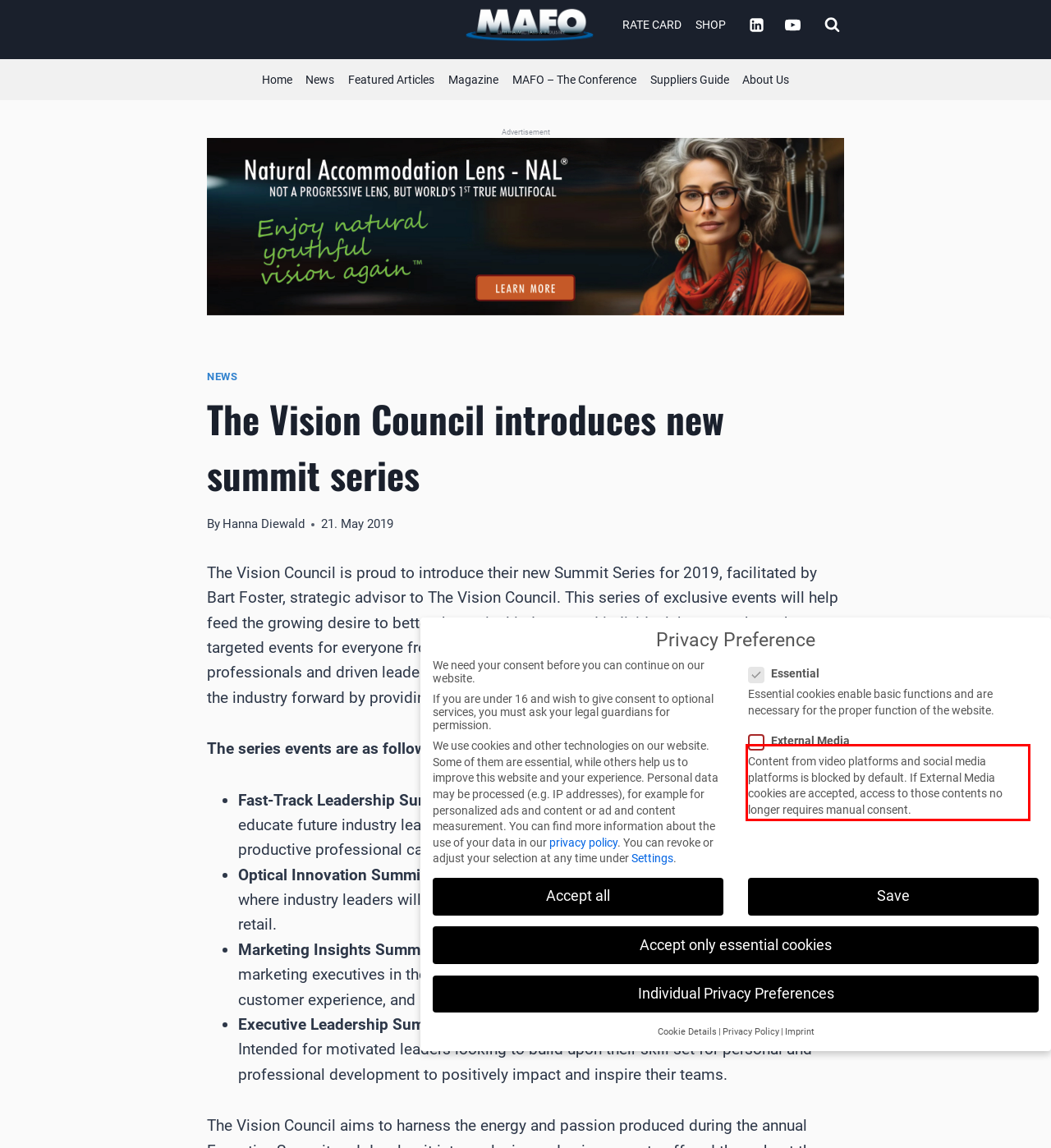Identify the text within the red bounding box on the webpage screenshot and generate the extracted text content.

Content from video platforms and social media platforms is blocked by default. If External Media cookies are accepted, access to those contents no longer requires manual consent.